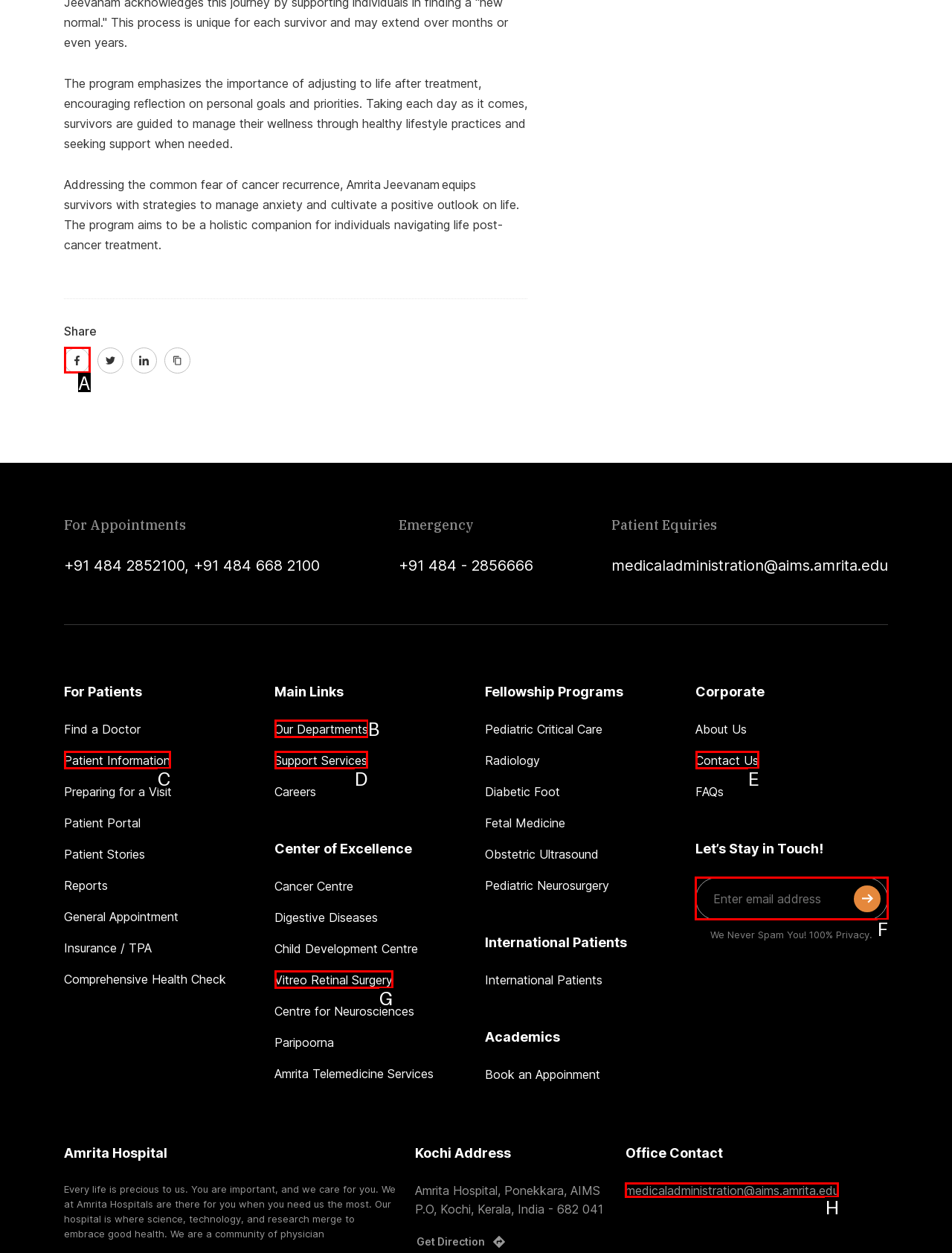Please identify the correct UI element to click for the task: Subscribe to newsletter Respond with the letter of the appropriate option.

F